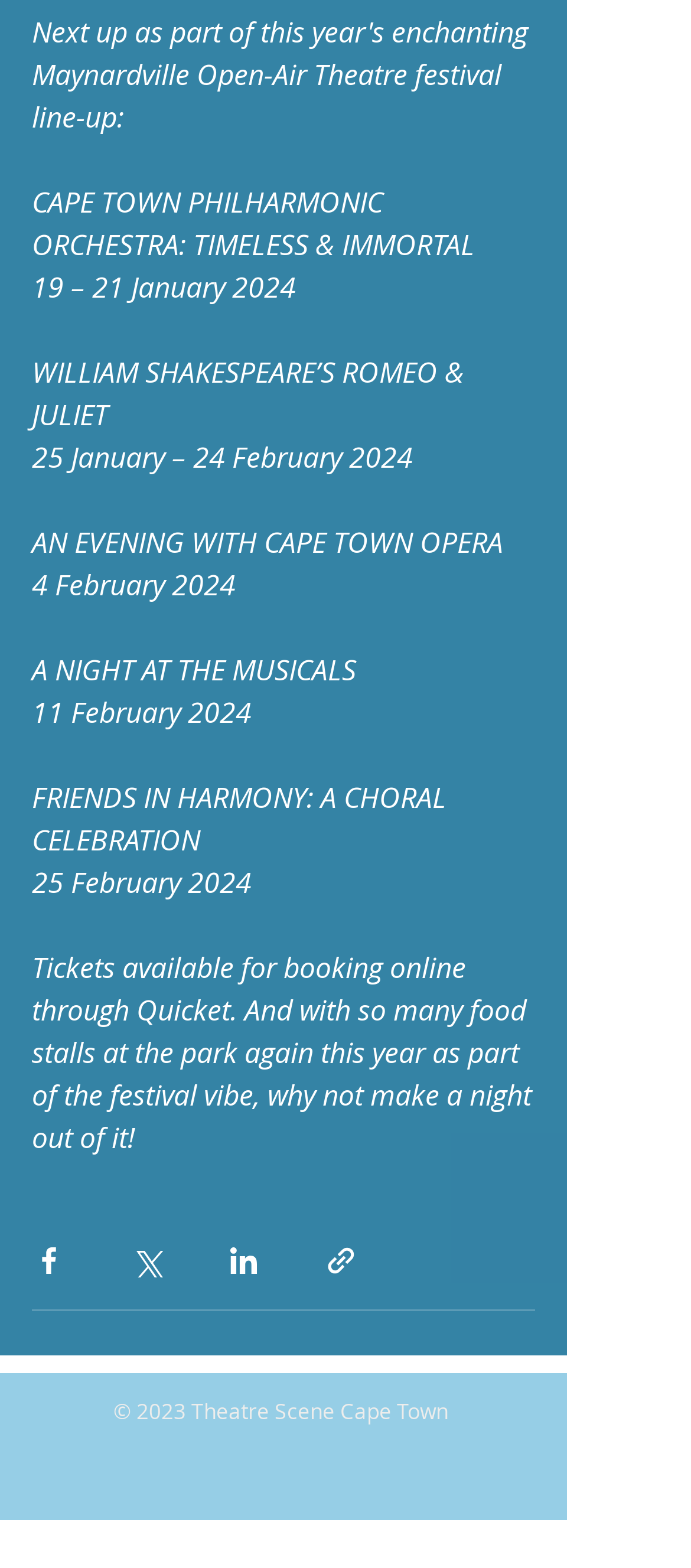Provide the bounding box coordinates, formatted as (top-left x, top-left y, bottom-right x, bottom-right y), with all values being floating point numbers between 0 and 1. Identify the bounding box of the UI element that matches the description: aria-label="Share via LinkedIn"

[0.328, 0.793, 0.377, 0.815]